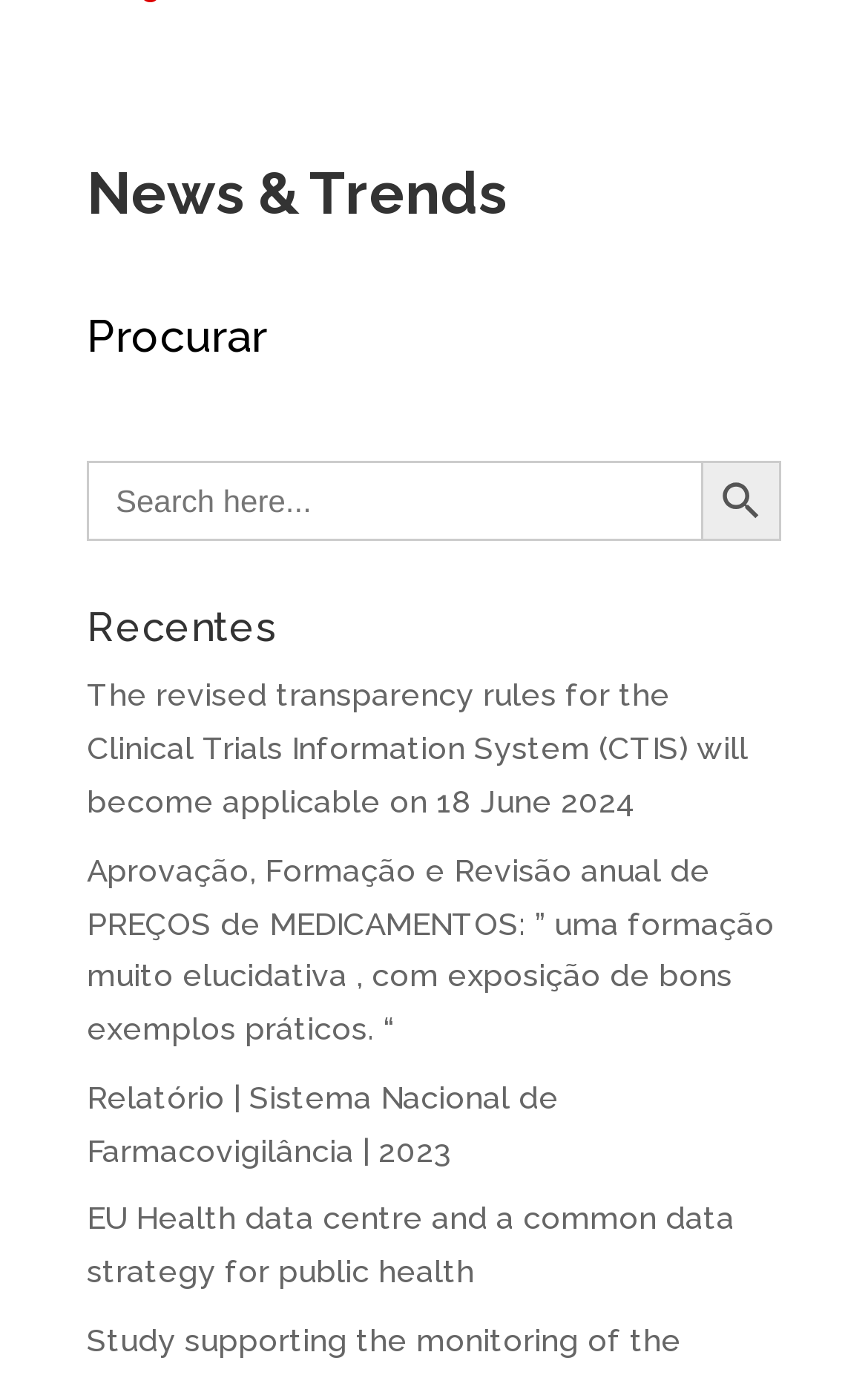What is the first link under 'Recentes' about? Look at the image and give a one-word or short phrase answer.

Clinical Trials Information System